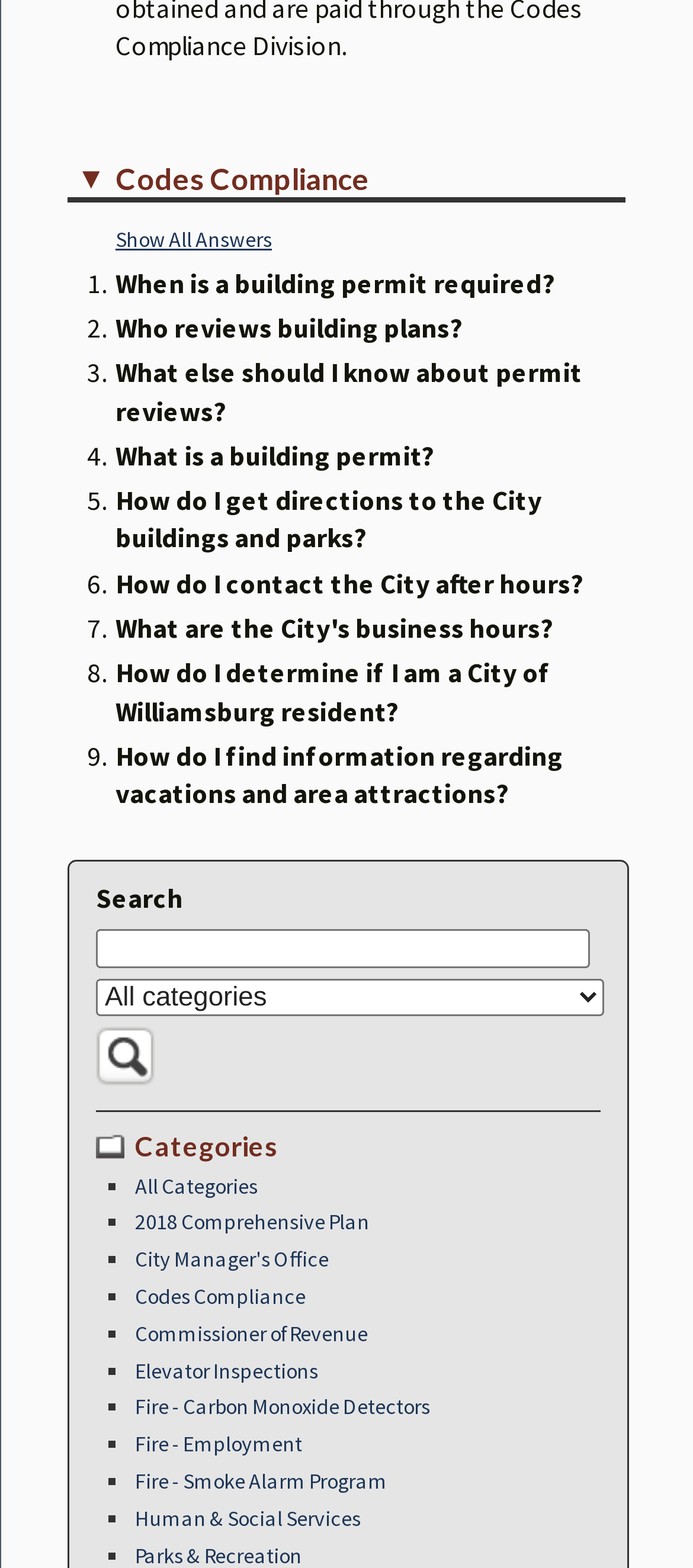Determine the bounding box coordinates of the clickable region to execute the instruction: "View answers". The coordinates should be four float numbers between 0 and 1, denoted as [left, top, right, bottom].

[0.167, 0.144, 0.392, 0.161]